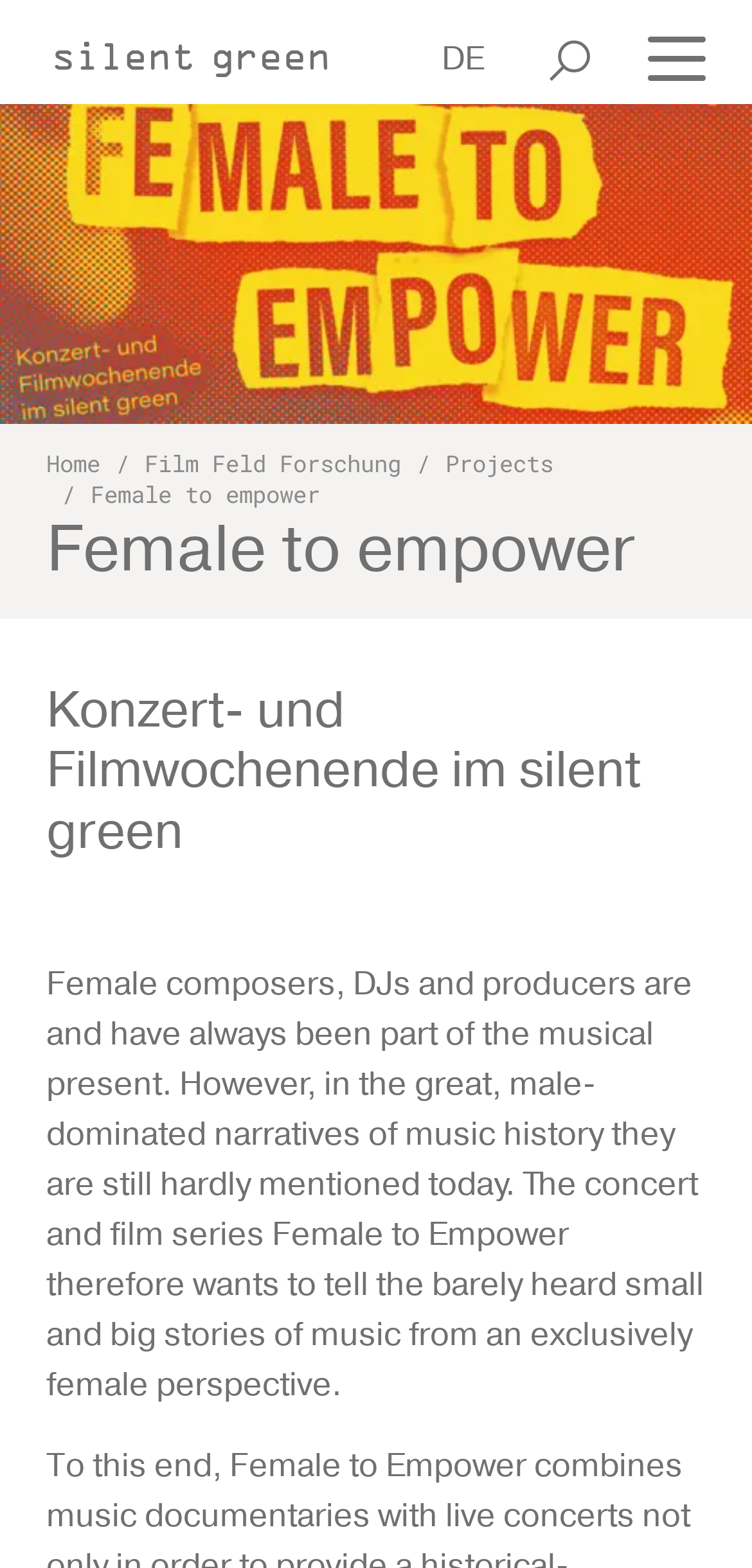What is the name of the event mentioned on the webpage?
Please provide a detailed answer to the question.

I determined the name of the event by reading the heading 'Konzert- und Filmwochenende im silent green' which suggests that the webpage is about a concert and film weekend event at silent green.